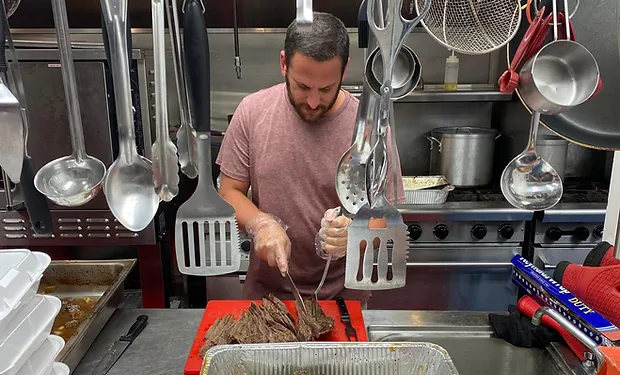From the details in the image, provide a thorough response to the question: What type of range is visible in the background?

Behind the chef, the kitchen's equipment is visible, including a gas range, which suggests that the kitchen is equipped for cooking a variety of dishes, particularly those that require high heat.